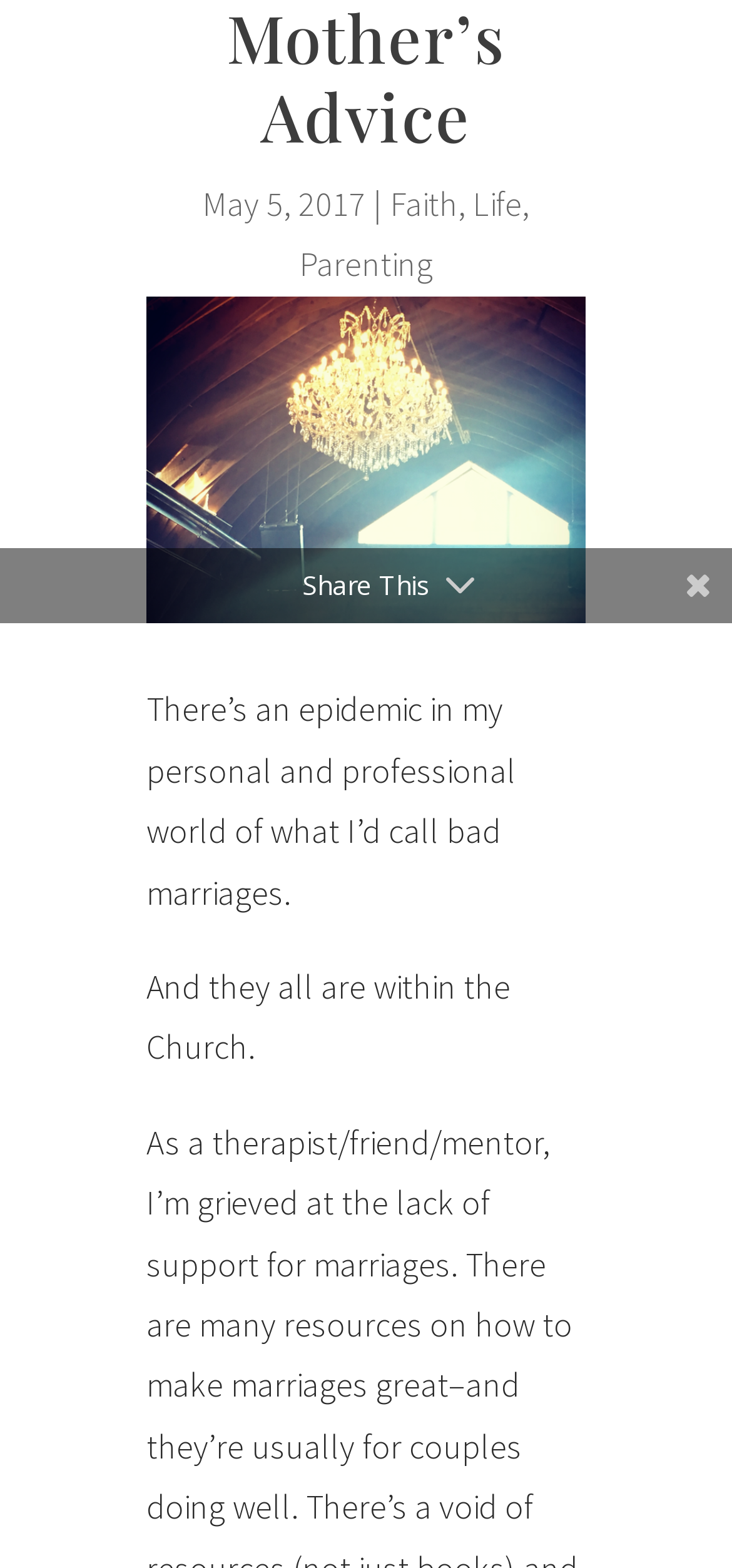Locate the bounding box for the described UI element: "Created with by Wasabi Web". Ensure the coordinates are four float numbers between 0 and 1, formatted as [left, top, right, bottom].

None